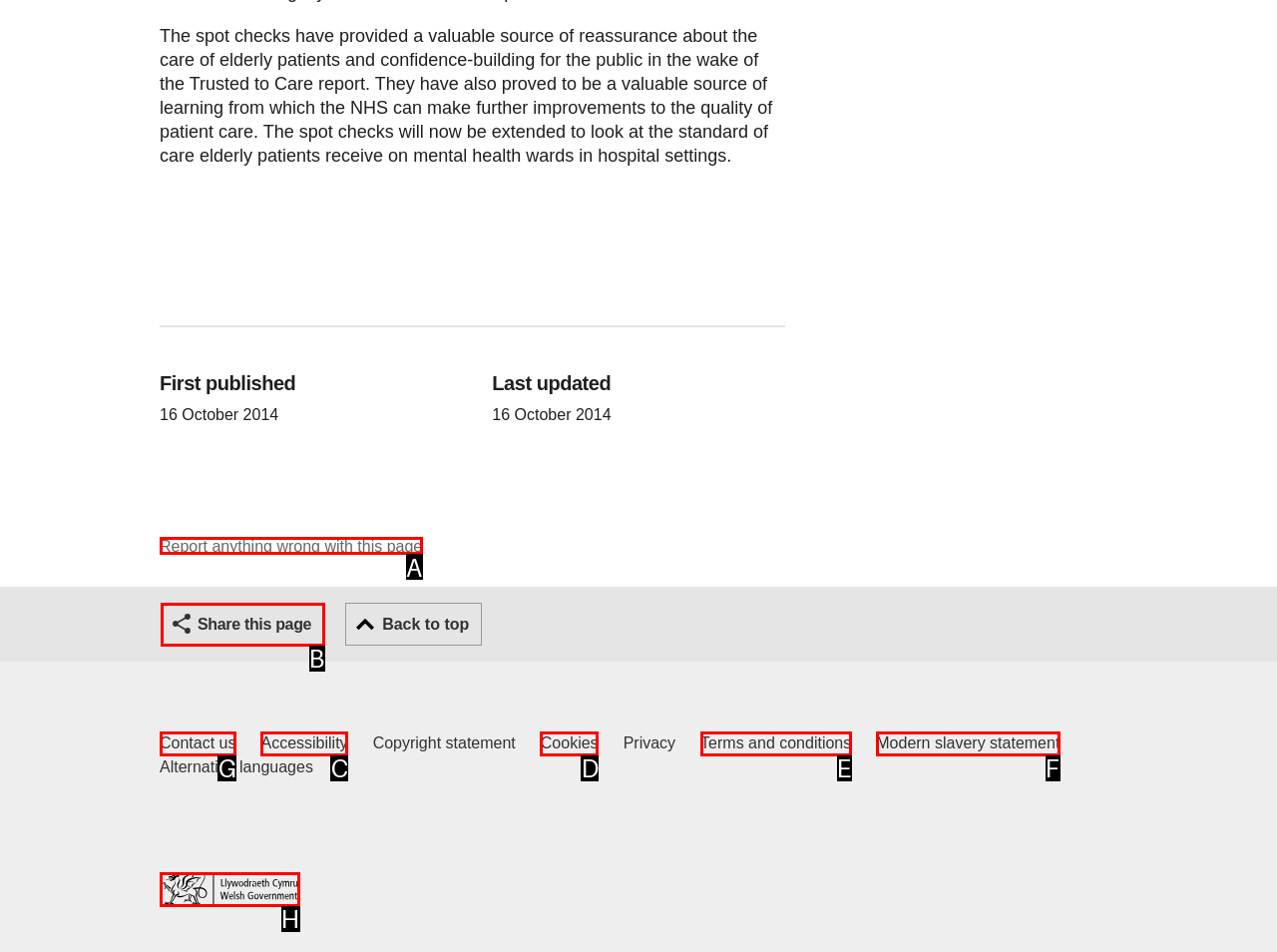Identify the correct UI element to click to achieve the task: Contact us.
Answer with the letter of the appropriate option from the choices given.

G